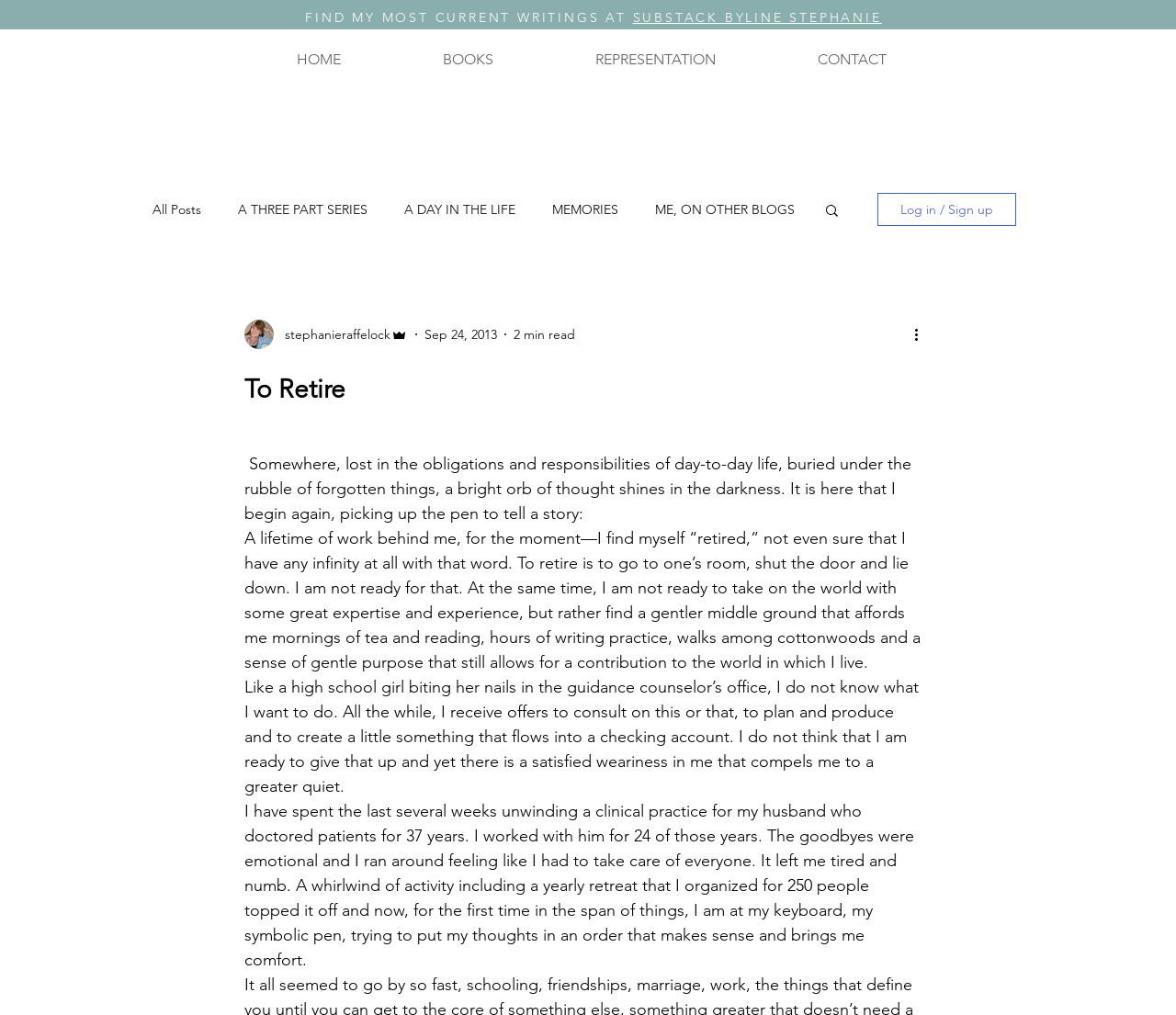Please provide the bounding box coordinates for the UI element as described: "Log in / Sign up". The coordinates must be four floats between 0 and 1, represented as [left, top, right, bottom].

[0.746, 0.19, 0.864, 0.223]